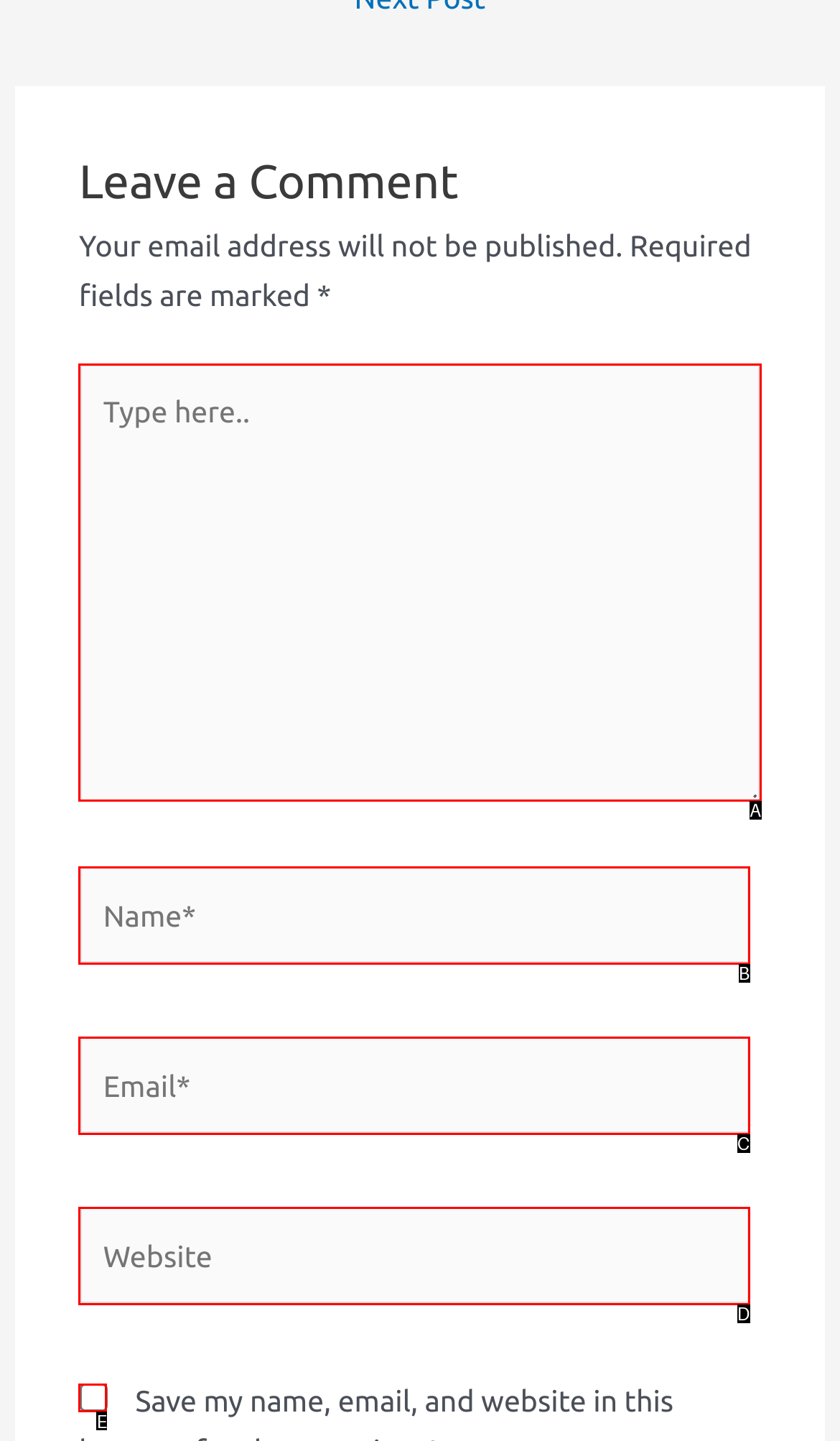Identify the HTML element that best matches the description: parent_node: Email* name="email" placeholder="Email*". Provide your answer by selecting the corresponding letter from the given options.

C